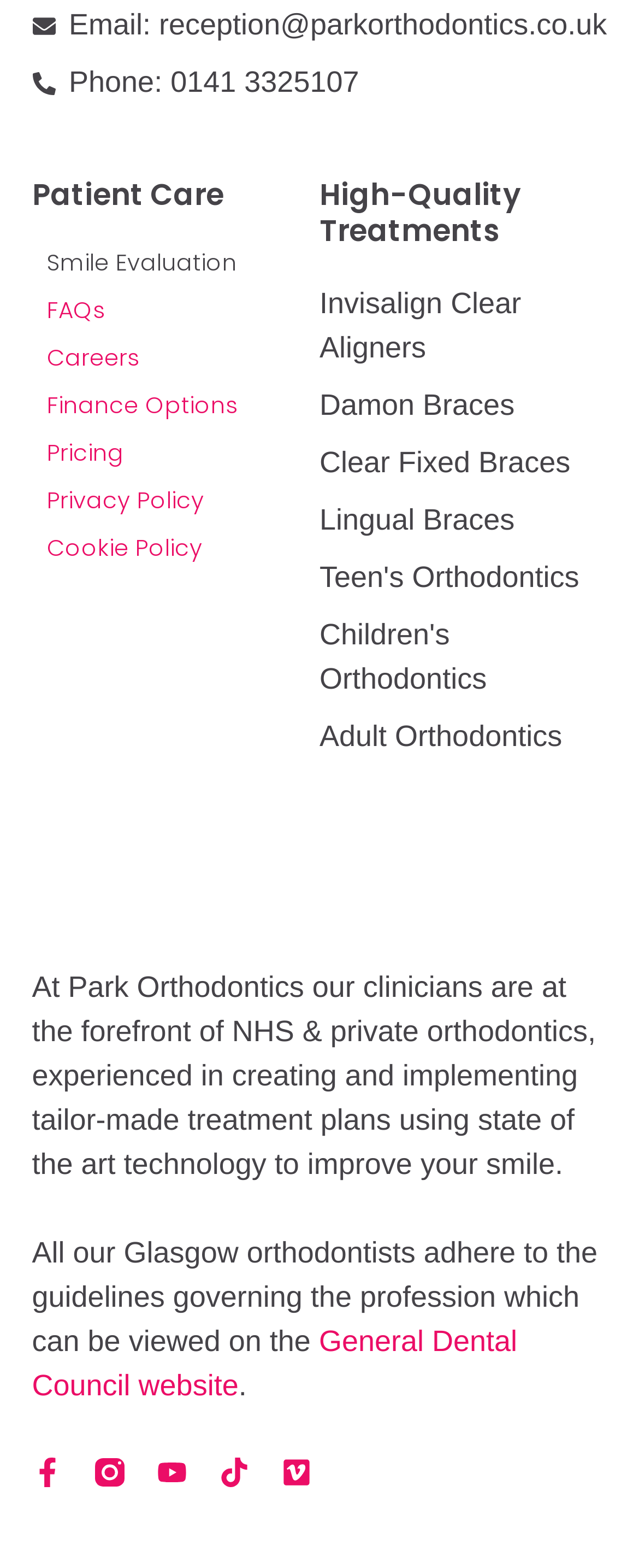Provide the bounding box coordinates of the HTML element described by the text: "General Dental Council website".

[0.05, 0.845, 0.809, 0.894]